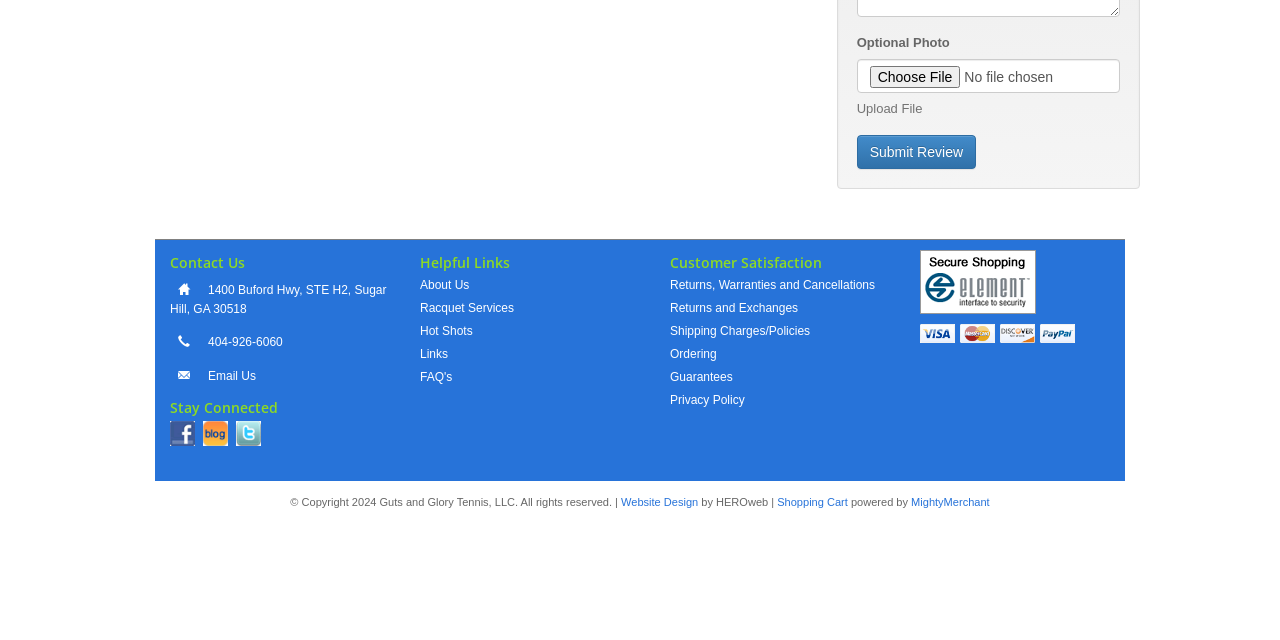Provide the bounding box coordinates for the specified HTML element described in this description: "Website Design". The coordinates should be four float numbers ranging from 0 to 1, in the format [left, top, right, bottom].

[0.485, 0.775, 0.545, 0.793]